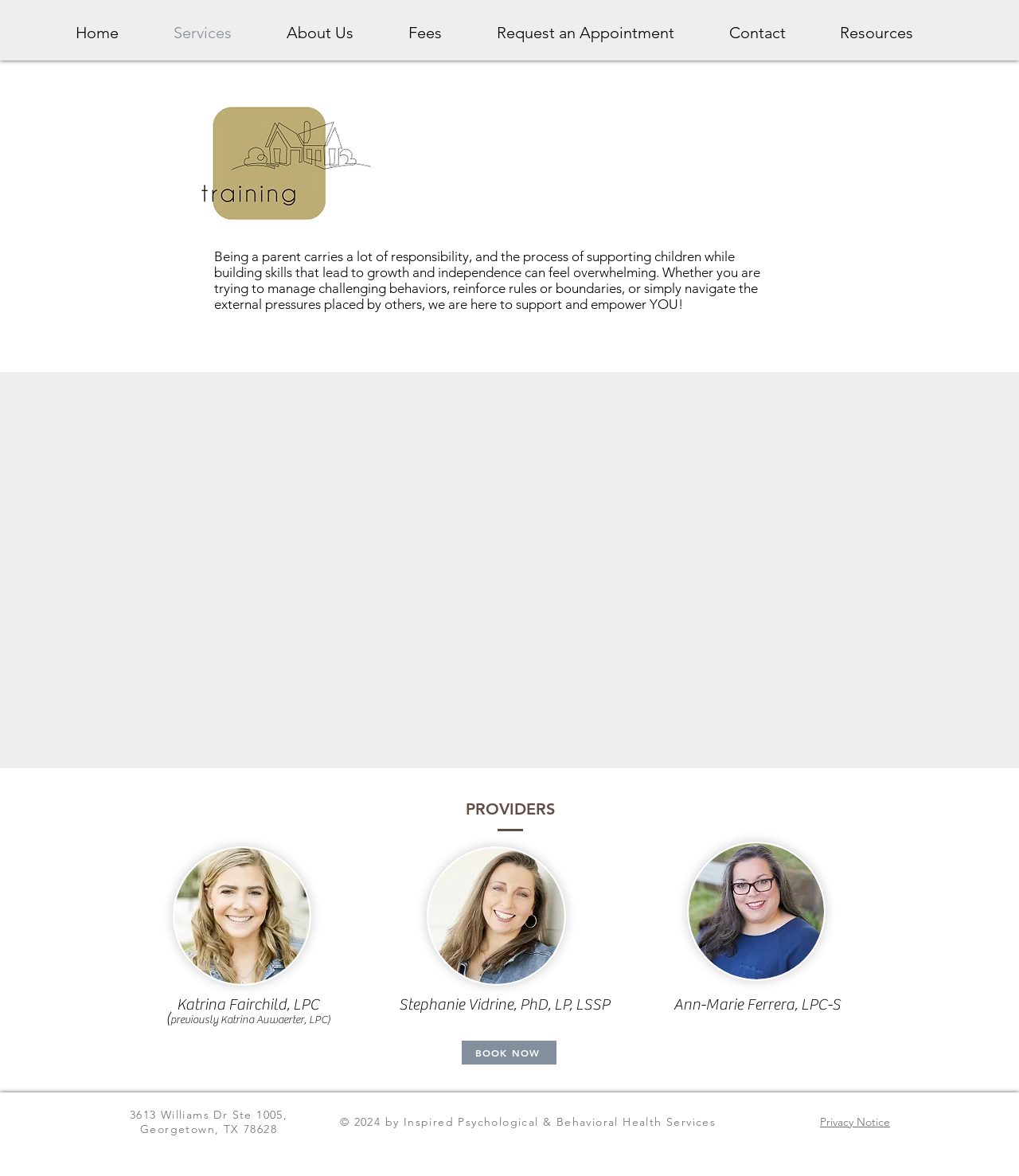What is the purpose of the 'BOOK NOW' button?
Relying on the image, give a concise answer in one word or a brief phrase.

To book an appointment